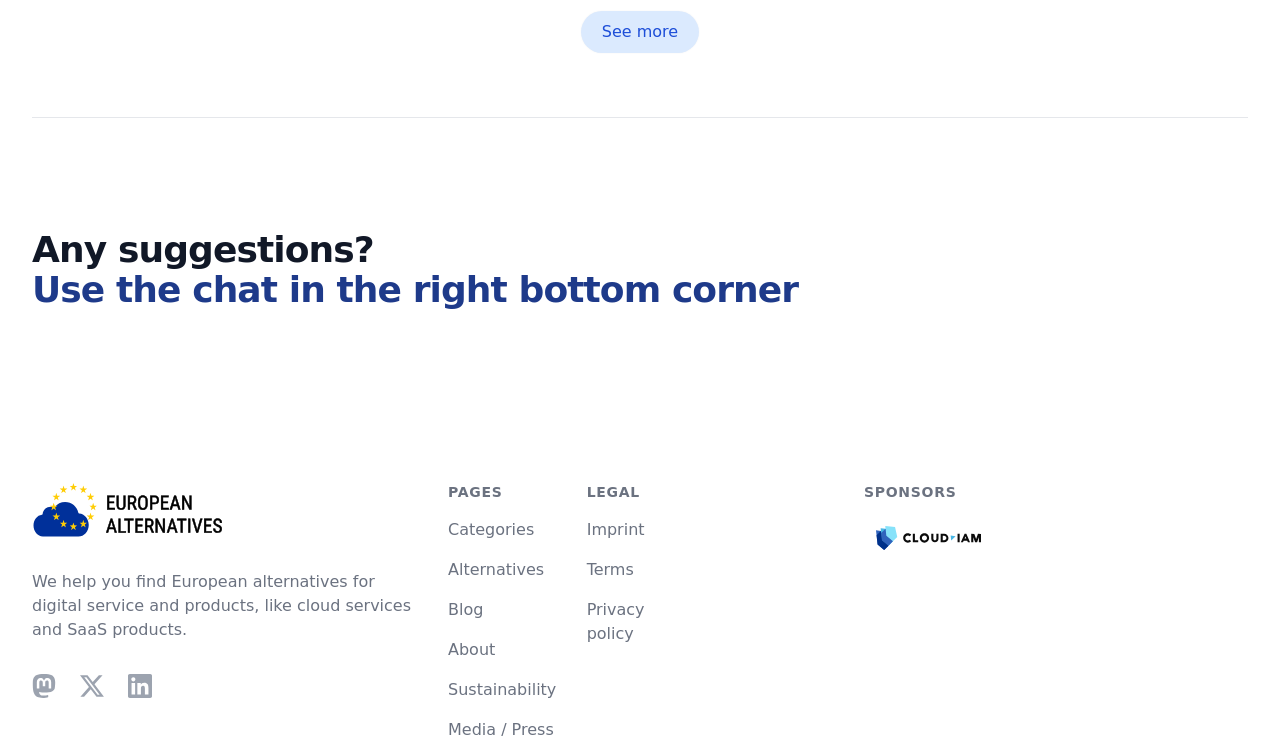What is the purpose of this website?
Please provide a single word or phrase in response based on the screenshot.

Find European alternatives